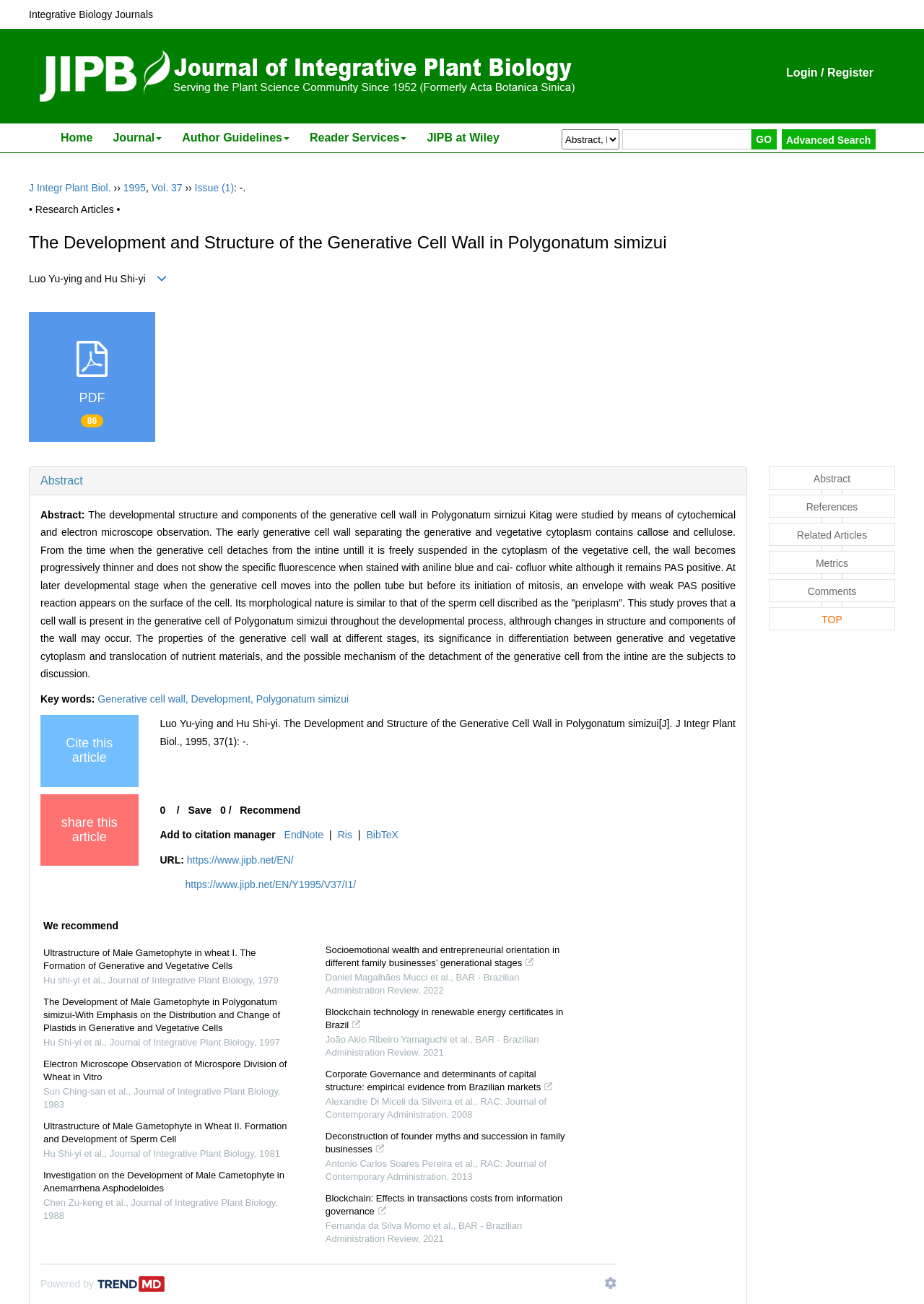Please identify the bounding box coordinates of the region to click in order to complete the given instruction: "Click on the 'PDF' link". The coordinates should be four float numbers between 0 and 1, i.e., [left, top, right, bottom].

[0.031, 0.239, 0.168, 0.339]